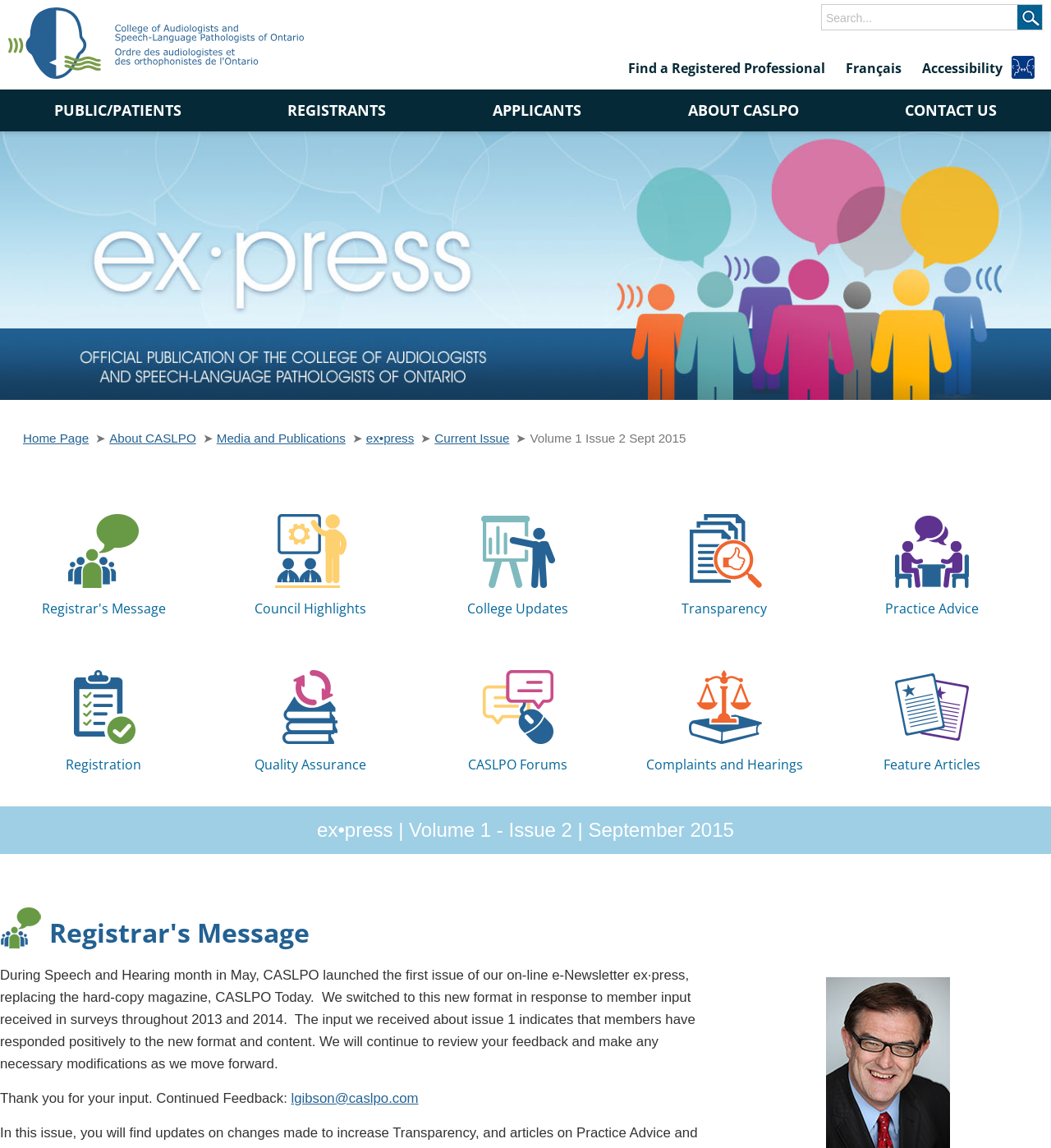Find the coordinates for the bounding box of the element with this description: "Applicants".

[0.469, 0.087, 0.553, 0.104]